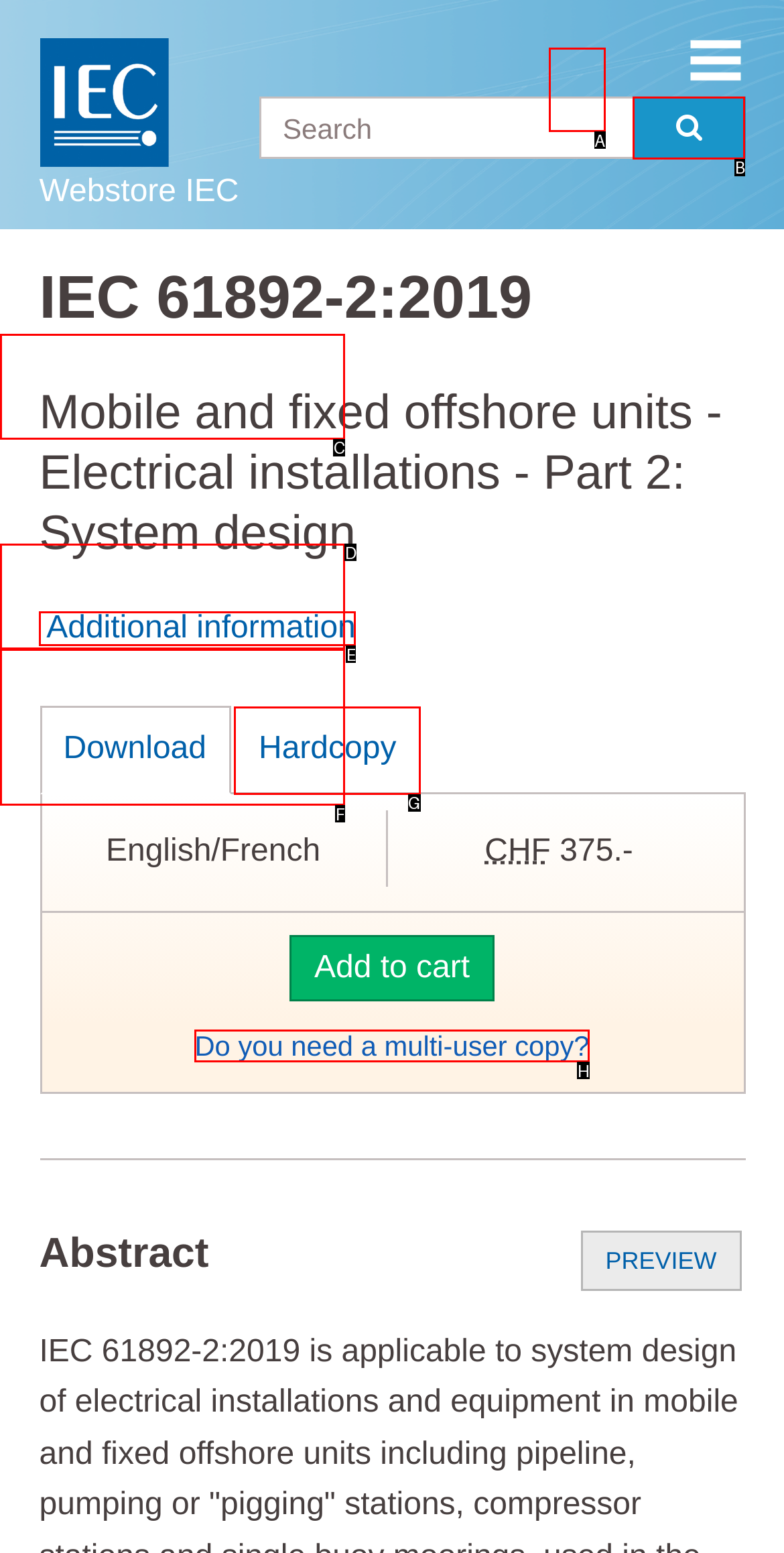Specify which element within the red bounding boxes should be clicked for this task: Sign in Respond with the letter of the correct option.

A